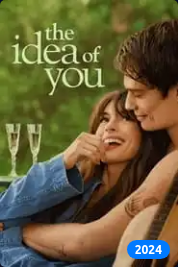Explain the details of the image you are viewing.

The image showcases the promotional poster for the 2024 film "The Idea of You." It features a couple in an intimate moment, with the woman playfully touching the man's chin as they share a light-hearted laugh. The backdrop is lush and green, creating a warm, romantic atmosphere. In the bottom right corner, the year "2024" is prominently displayed, suggesting the film's release. The elegant setting, complete with champagne flutes, hints at a story that likely revolves around love, romance, and possibly a journey of self-discovery intertwined with relationships.